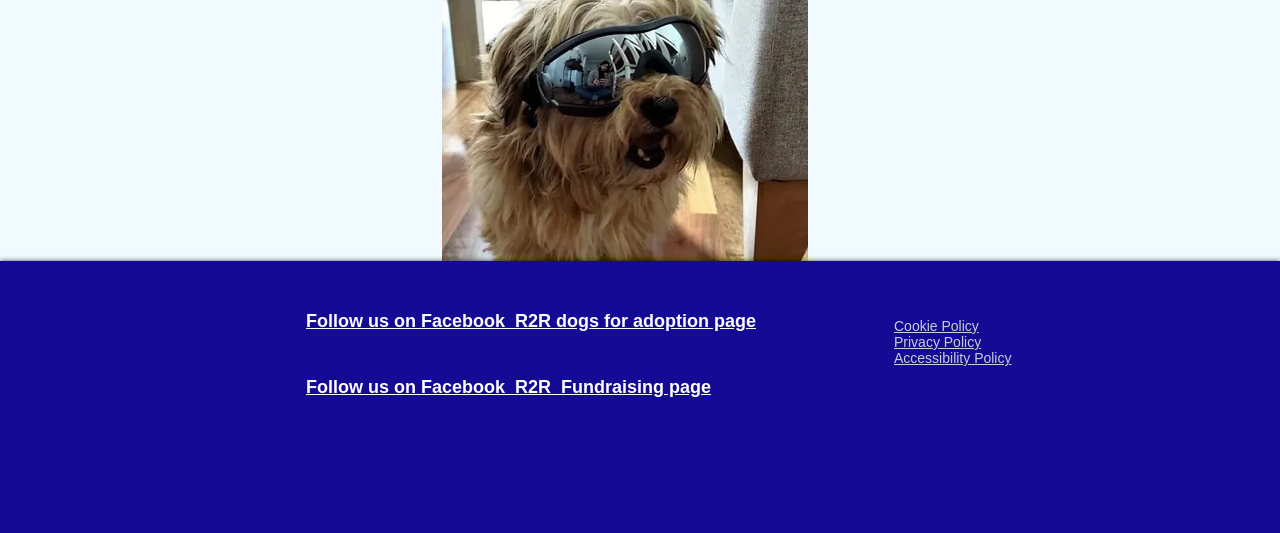Answer in one word or a short phrase: 
What is the name of the social media platform with a link?

Facebook